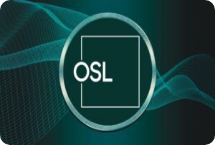What is the goal of the collaboration between UBS and OSL?
Examine the image and give a concise answer in one word or a short phrase.

Innovate and expand investment opportunities